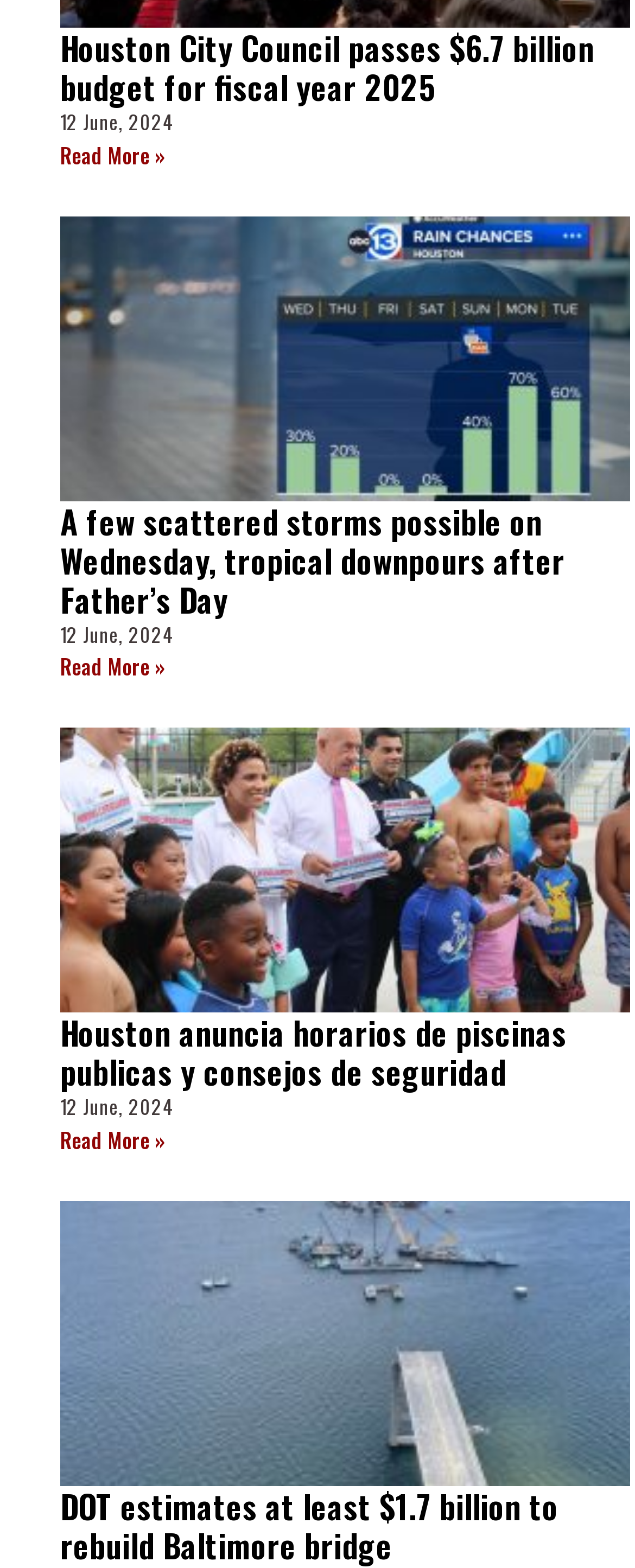Can you identify the bounding box coordinates of the clickable region needed to carry out this instruction: 'View graphic of weather forecast'? The coordinates should be four float numbers within the range of 0 to 1, stated as [left, top, right, bottom].

[0.088, 0.125, 0.995, 0.332]